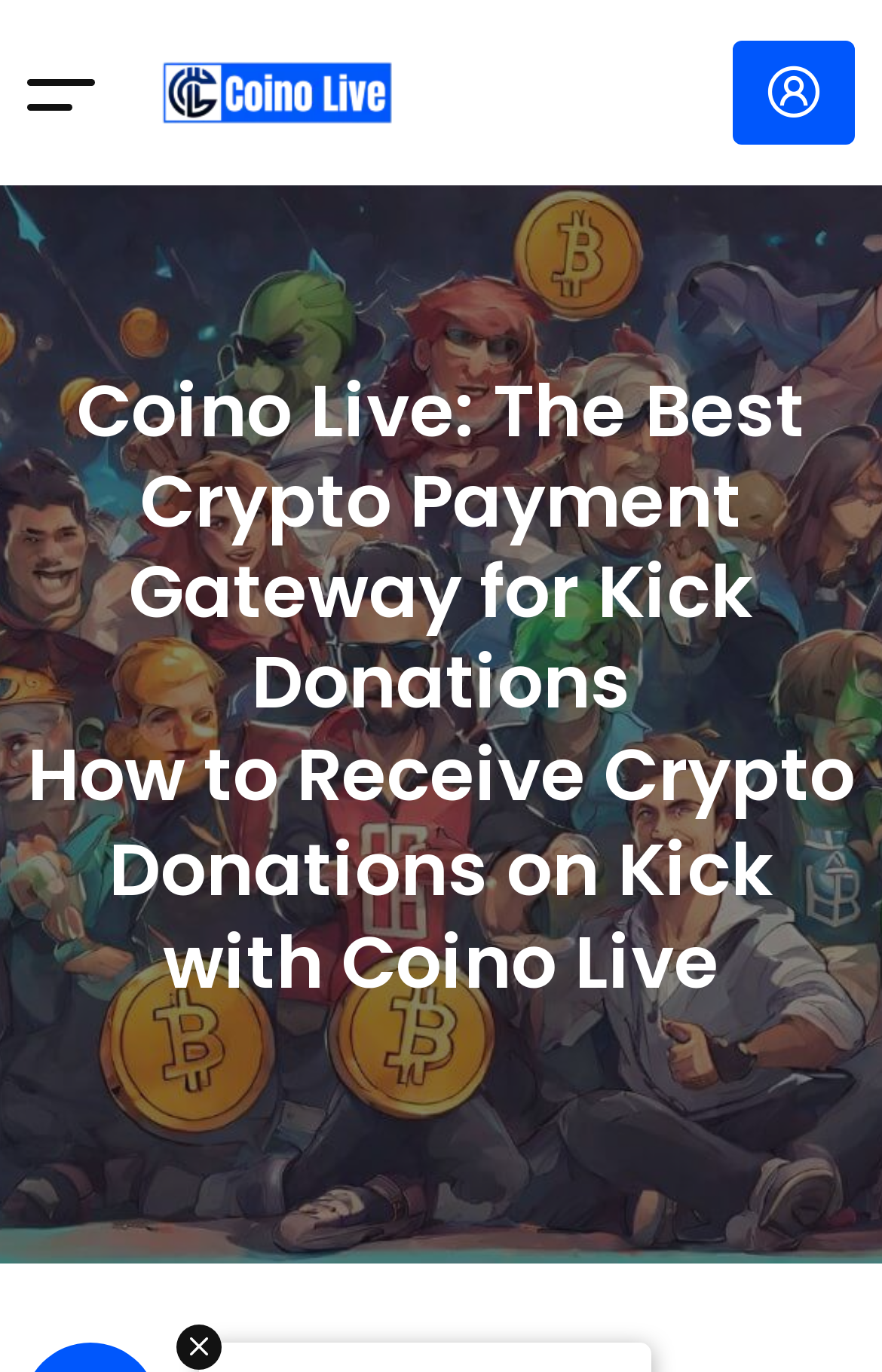Respond to the question below with a single word or phrase: What is the purpose of the platform?

To receive crypto donations